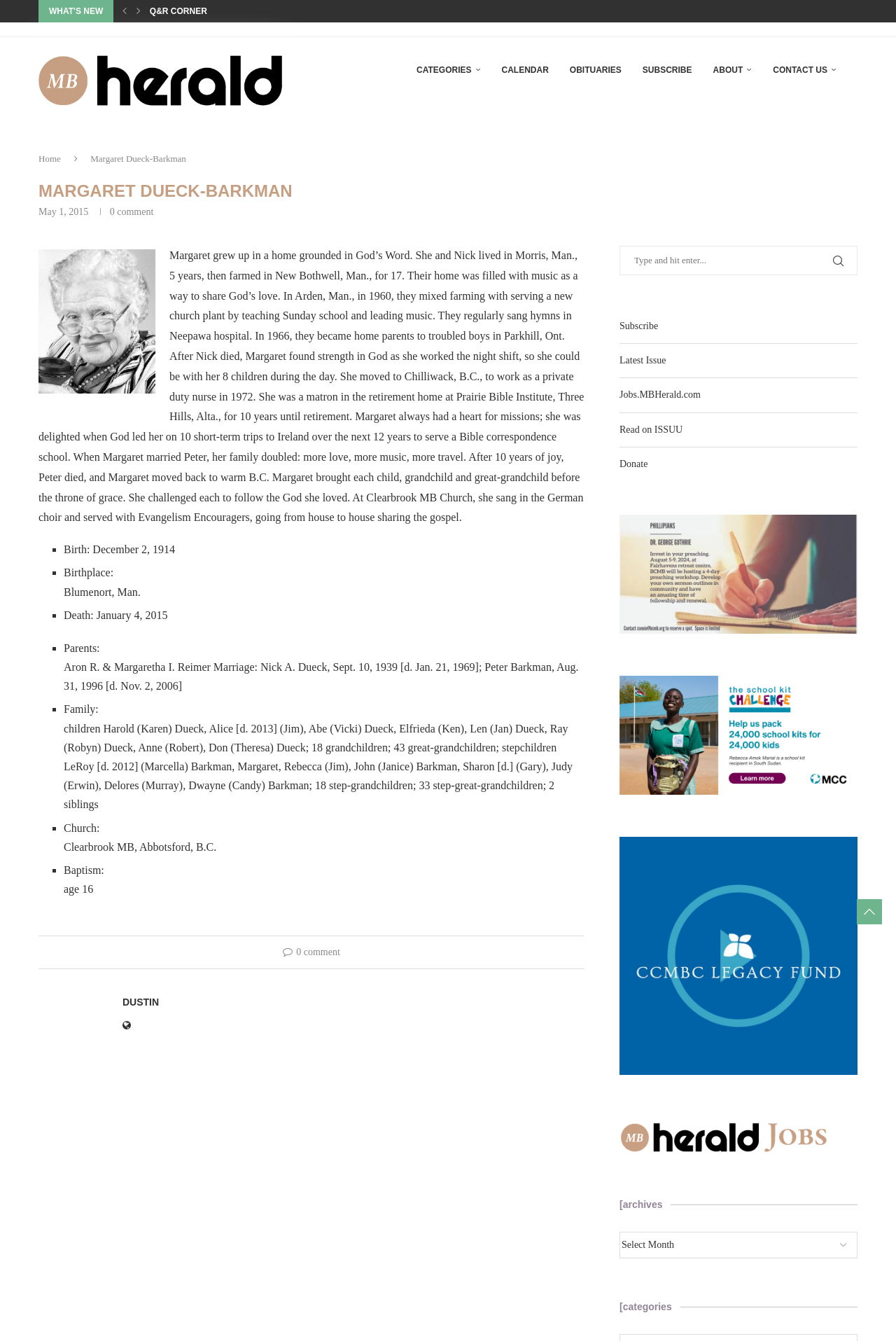Write an exhaustive caption that covers the webpage's main aspects.

This webpage is a tribute to Margaret Dueck-Barkman, featuring her life story, accomplishments, and legacy. At the top of the page, there are navigation buttons, including "Previous slide" and "Next slide", which suggest that the page is part of a larger collection or slideshow. Below these buttons, there are 10 links, labeled "2 / 10" to "10 / 10", each containing a different title, such as "Q&R CORNER" and "2024 AEFMQ CONVENTION".

The main content of the page is divided into two sections. On the left side, there is a layout table with several links, including "Mennonite Brethren Herald", "CATEGORIES", "CALENDAR", "OBITUARIES", "SUBSCRIBE", "ABOUT", and "CONTACT US". These links are arranged horizontally, with the "Mennonite Brethren Herald" link accompanied by an image.

On the right side, there is a large article section, which contains a biography of Margaret Dueck-Barkman. The article is divided into several sections, each marked by a list marker ("■"). The sections include "Birth", "Birthplace", "Death", "Parents", "Family", "Church", and "Baptism", each providing details about Margaret's life. The article also includes a large block of text, which describes Margaret's upbringing, her life with her husband Nick, and her later years.

At the bottom of the page, there are several complementary sections, each containing links to related content, such as "Subscribe", "Latest Issue", "Jobs.MBHerald.com", and "Donate". There are also several images scattered throughout the page, including a photo of Margaret and an image accompanying the "Mennonite Brethren Herald" link.